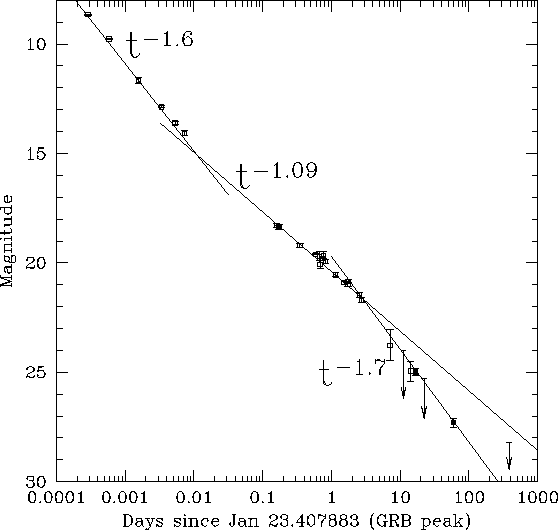What is the purpose of the graphical representation? Examine the screenshot and reply using just one word or a brief phrase.

To understand physical processes